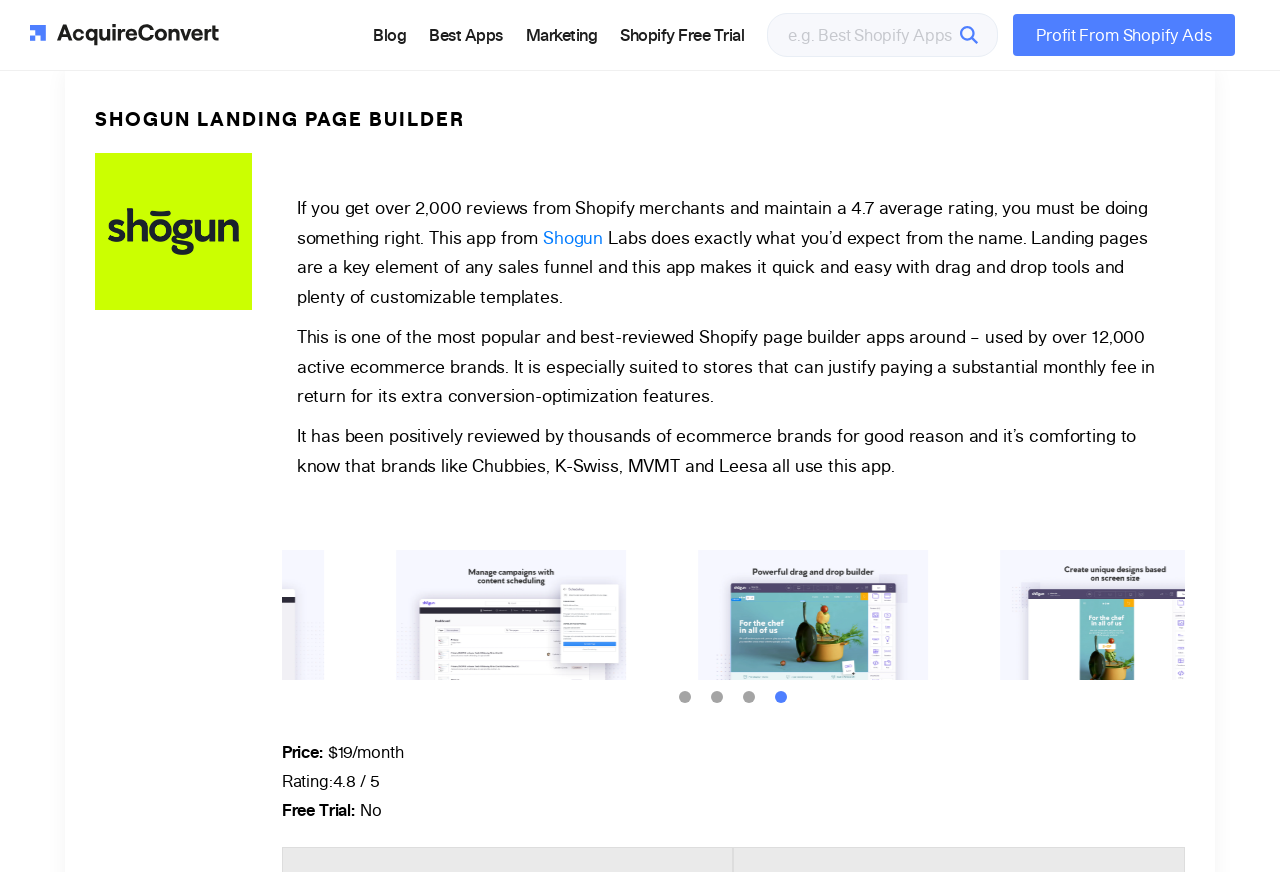Create a detailed summary of the webpage's content and design.

This webpage is about Shogun Landing Page Builder, an app for Shopify merchants. At the top left, there is a link to "Acquire Convert" accompanied by an image. Next to it, there is a horizontal navigation menu with links to "Blog", "Best Apps", "Marketing", and "Shopify Free Trial". 

On the right side of the top section, there is a search bar with a placeholder text "e.g. Best Shopify Apps" and a search button. Below the search bar, there is a prominent link to "Profit From Shopify Ads".

The main content of the page is divided into two sections. The left section has a heading "SHOGUN LANDING PAGE BUILDER" and a brief description of the app, mentioning its high rating and popularity among Shopify merchants. There is also an image and a link to "Shogun" in this section.

The right section has a tab panel with three tabs, each representing a different feature of the app: "Shogun-Campaign", "Shogun-Drop-Builder", and "Shogun-Unique-Design". Each tab has an image and a link. Below the tab panel, there is a tab list with four tabs, but only one of them is selected.

At the bottom of the page, there are three sections displaying the price, rating, and free trial information of the app. The price is $19/month, the rating is 4.8/5, and there is no free trial available.